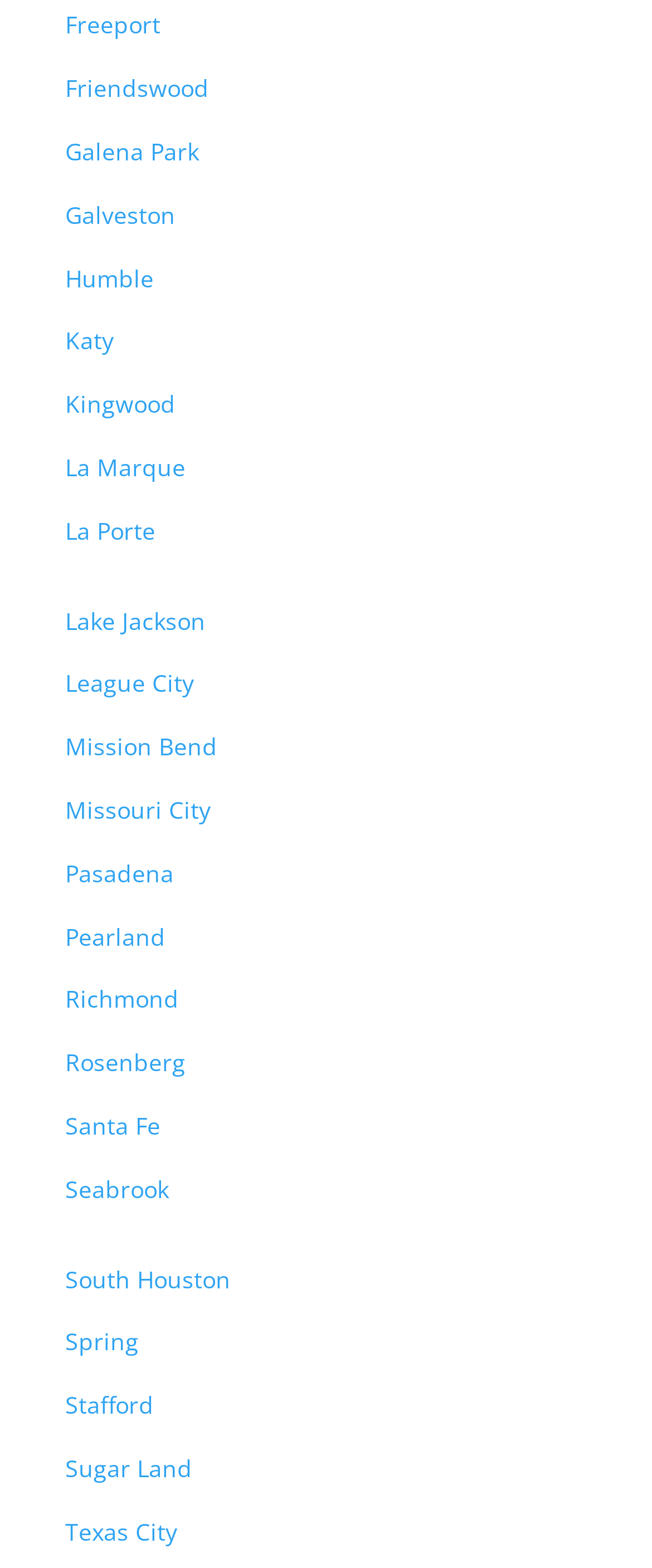Find the bounding box of the UI element described as: "Pearland". The bounding box coordinates should be given as four float values between 0 and 1, i.e., [left, top, right, bottom].

[0.1, 0.587, 0.254, 0.607]